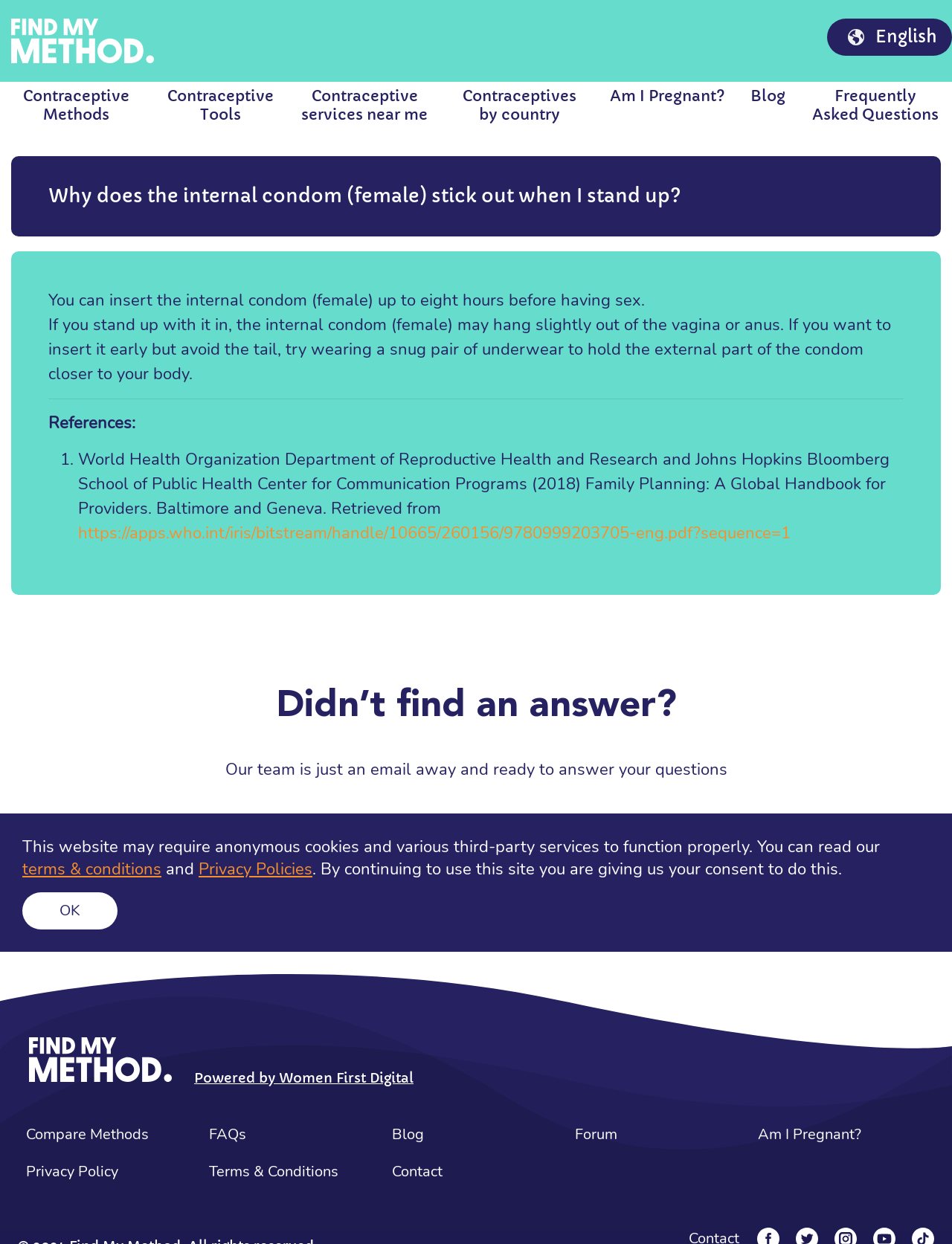Based on the element description "Forum", predict the bounding box coordinates of the UI element.

[0.604, 0.903, 0.648, 0.921]